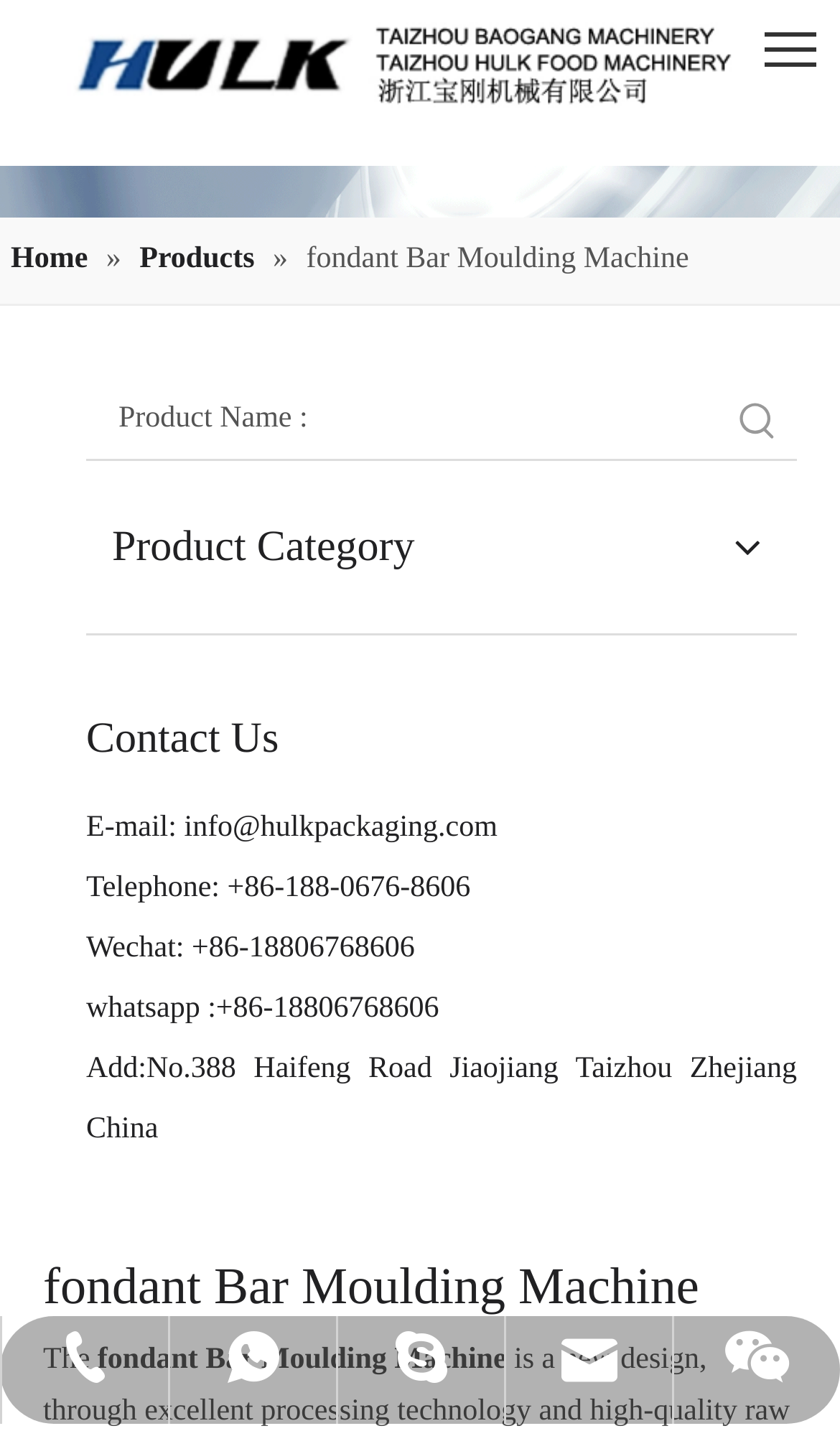What is the product category?
Please answer the question with as much detail as possible using the screenshot.

The product category can be found in the middle of the webpage, where it says 'Product Name' followed by 'fondant Bar Moulding Machine'.